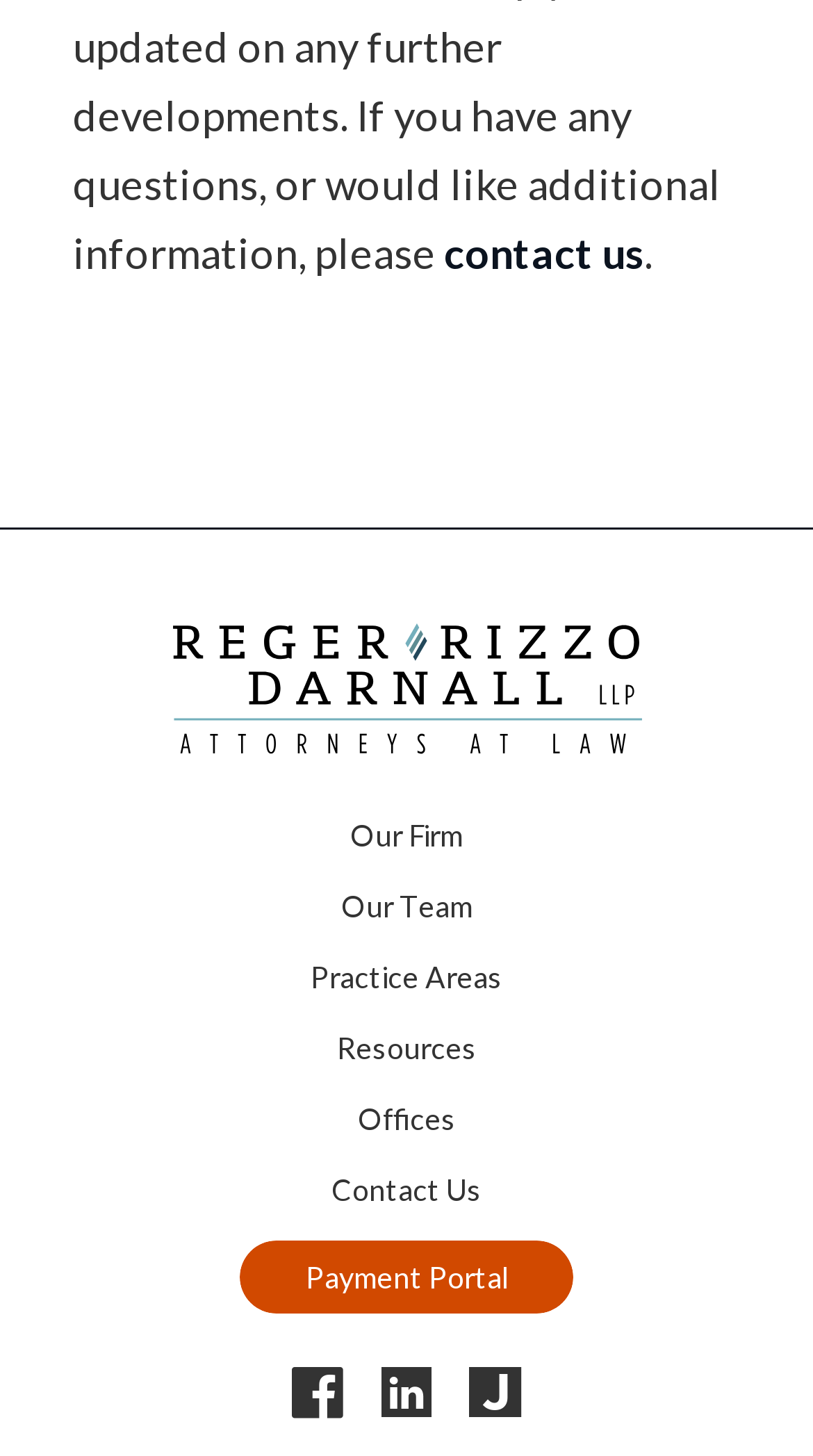Locate the bounding box coordinates of the clickable area needed to fulfill the instruction: "visit the contact us page".

[0.546, 0.156, 0.792, 0.191]